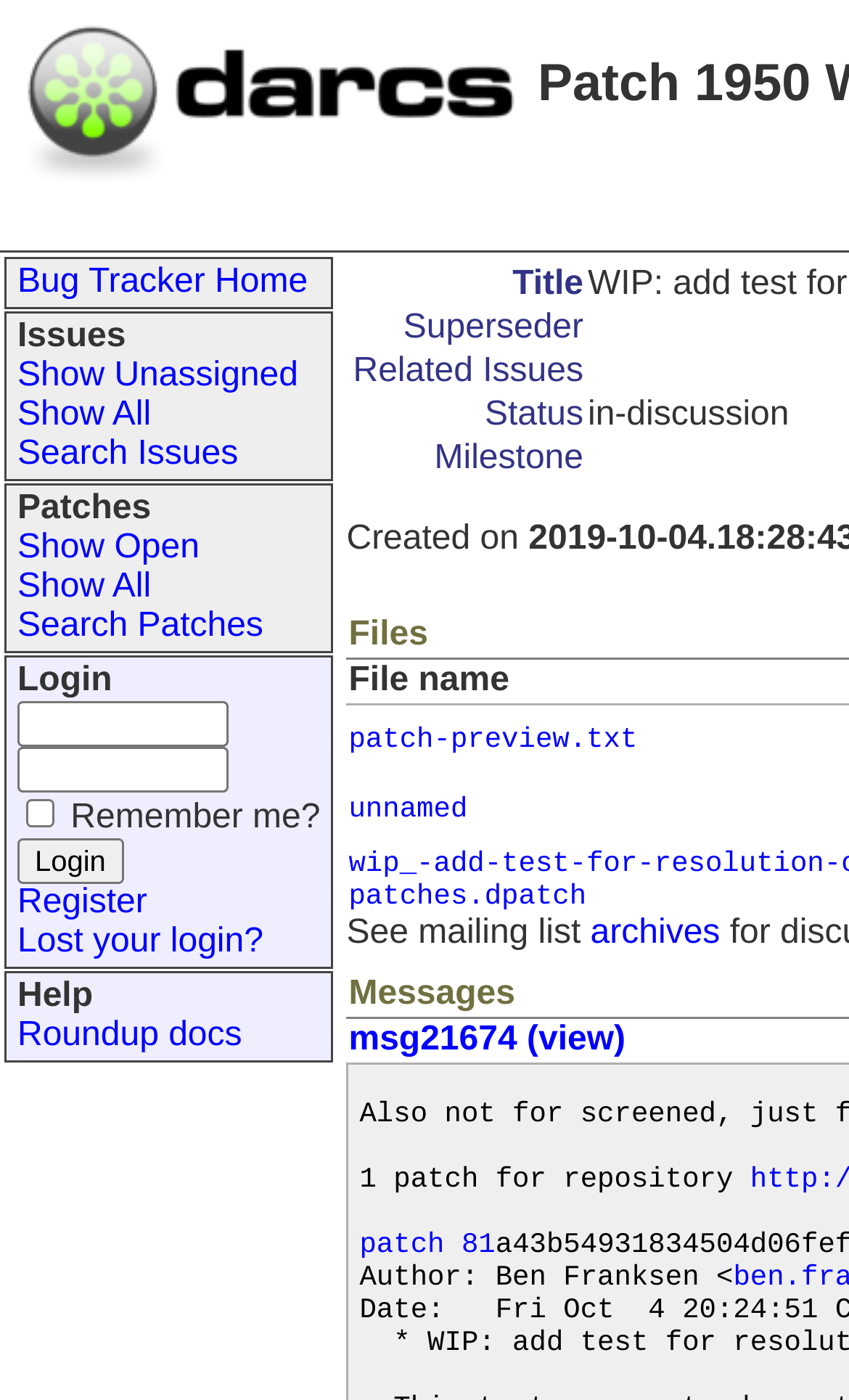Predict the bounding box for the UI component with the following description: "Register".

[0.021, 0.631, 0.173, 0.658]